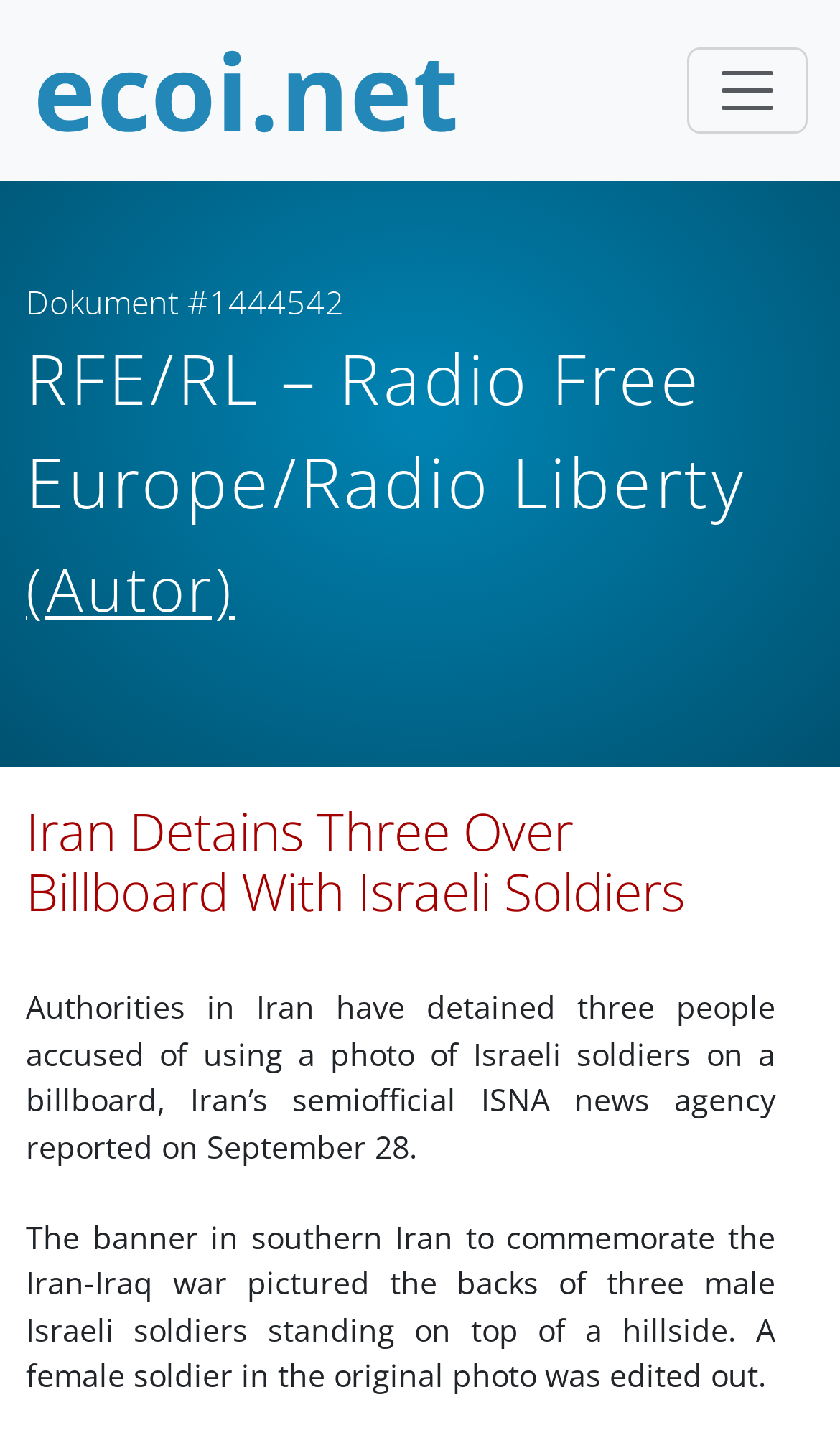Utilize the details in the image to give a detailed response to the question: What is the date of the news report?

I found the date of the news report by reading the text in the article, which says 'Iran’s semiofficial ISNA news agency reported on September 28'. This indicates that the date of the news report is September 28.